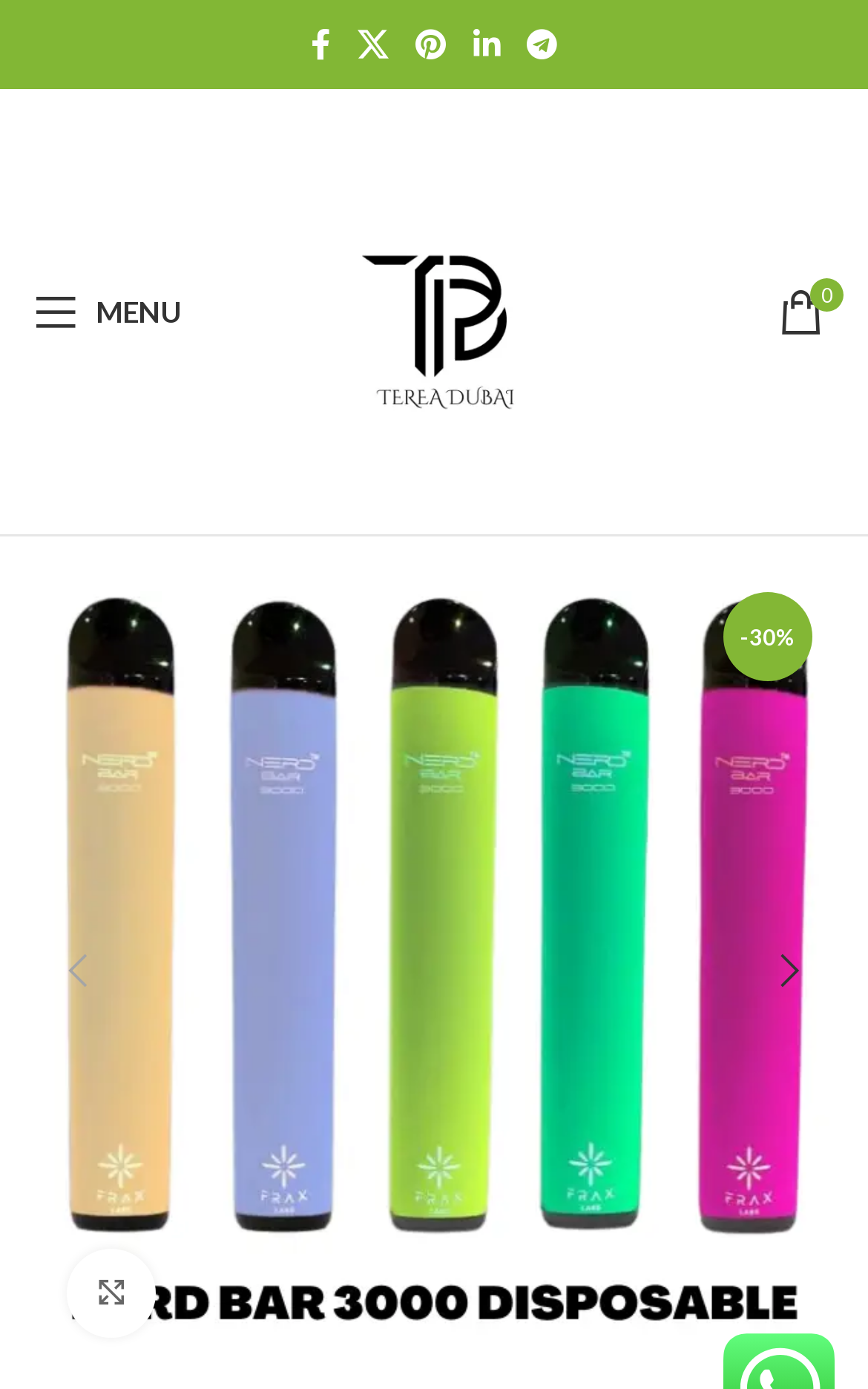Summarize the webpage with a detailed and informative caption.

The webpage is about the Nerd Bar 3000 Puffs Disposable Vape in UAE. At the top left, there are five social media links, including Facebook, X, Pinterest, Linkedin, and Telegram, aligned horizontally. Next to these links, there is a mobile menu link with the text "MENU" beside it. 

On the top center, the site logo is displayed, accompanied by an image of "TEREA DUBAI" above it. At the top right, there is a link with a discount percentage of "-30%". 

Below the top section, there is a large figure that occupies most of the page, containing an image of the Nerd Bar 3000 Puffs Disposable Vape in UAE. Within this figure, there is a link to the product with the same name. At the bottom left of the figure, there is a link to enlarge the image.